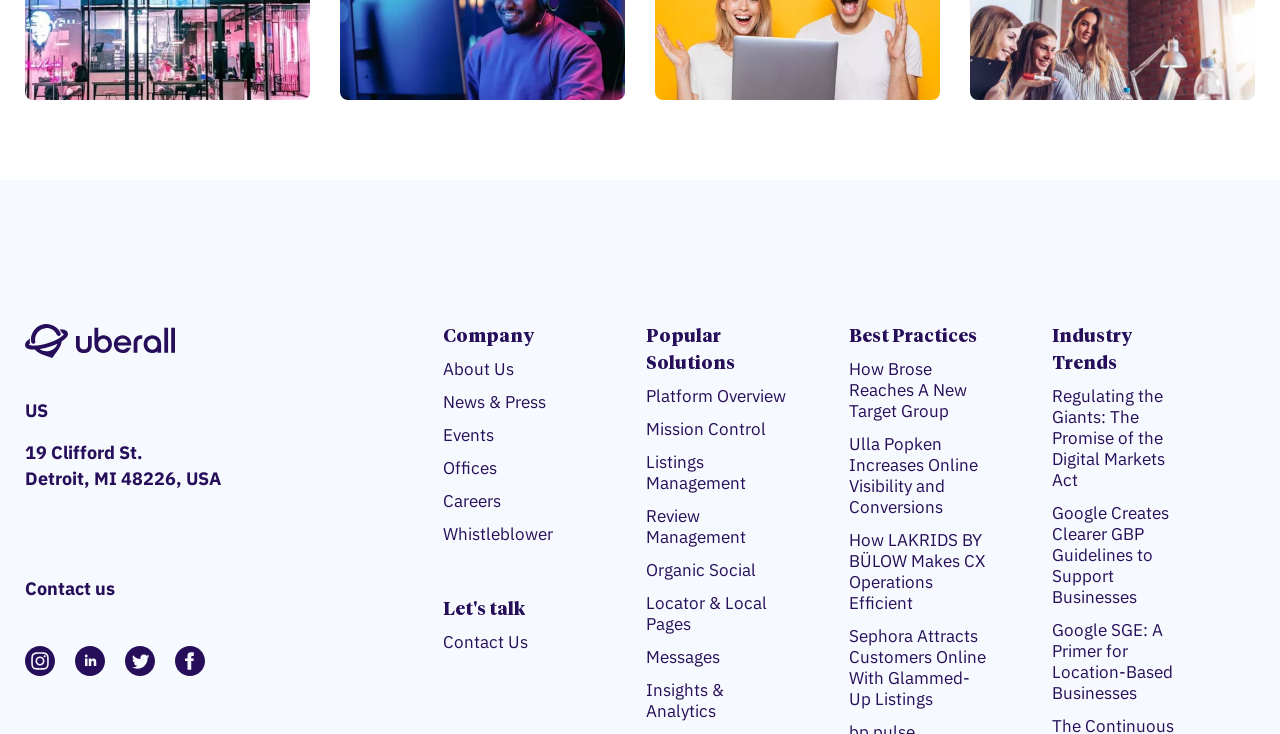Please find the bounding box coordinates of the clickable region needed to complete the following instruction: "Jump to Recipe". The bounding box coordinates must consist of four float numbers between 0 and 1, i.e., [left, top, right, bottom].

None